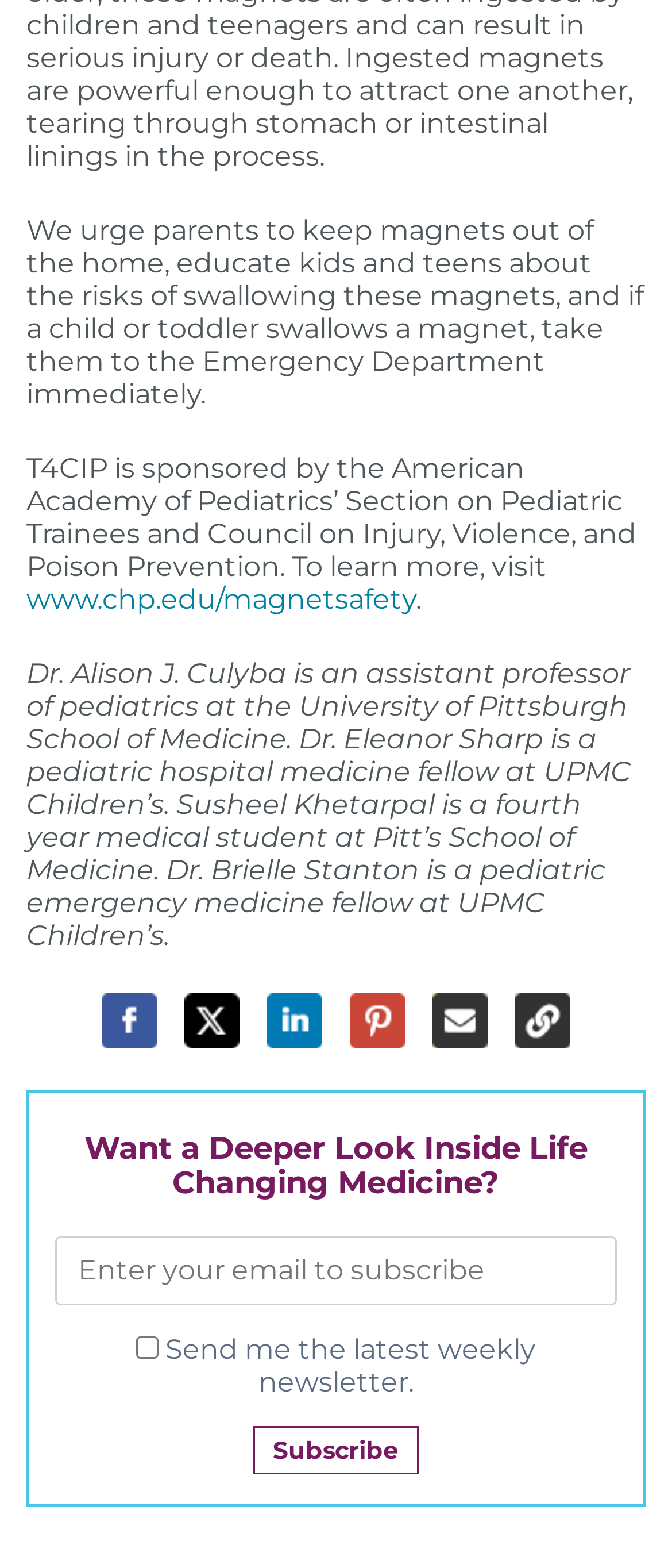Find the bounding box coordinates for the UI element that matches this description: "title="Share on X (formerly Twitter)"".

[0.274, 0.633, 0.356, 0.668]